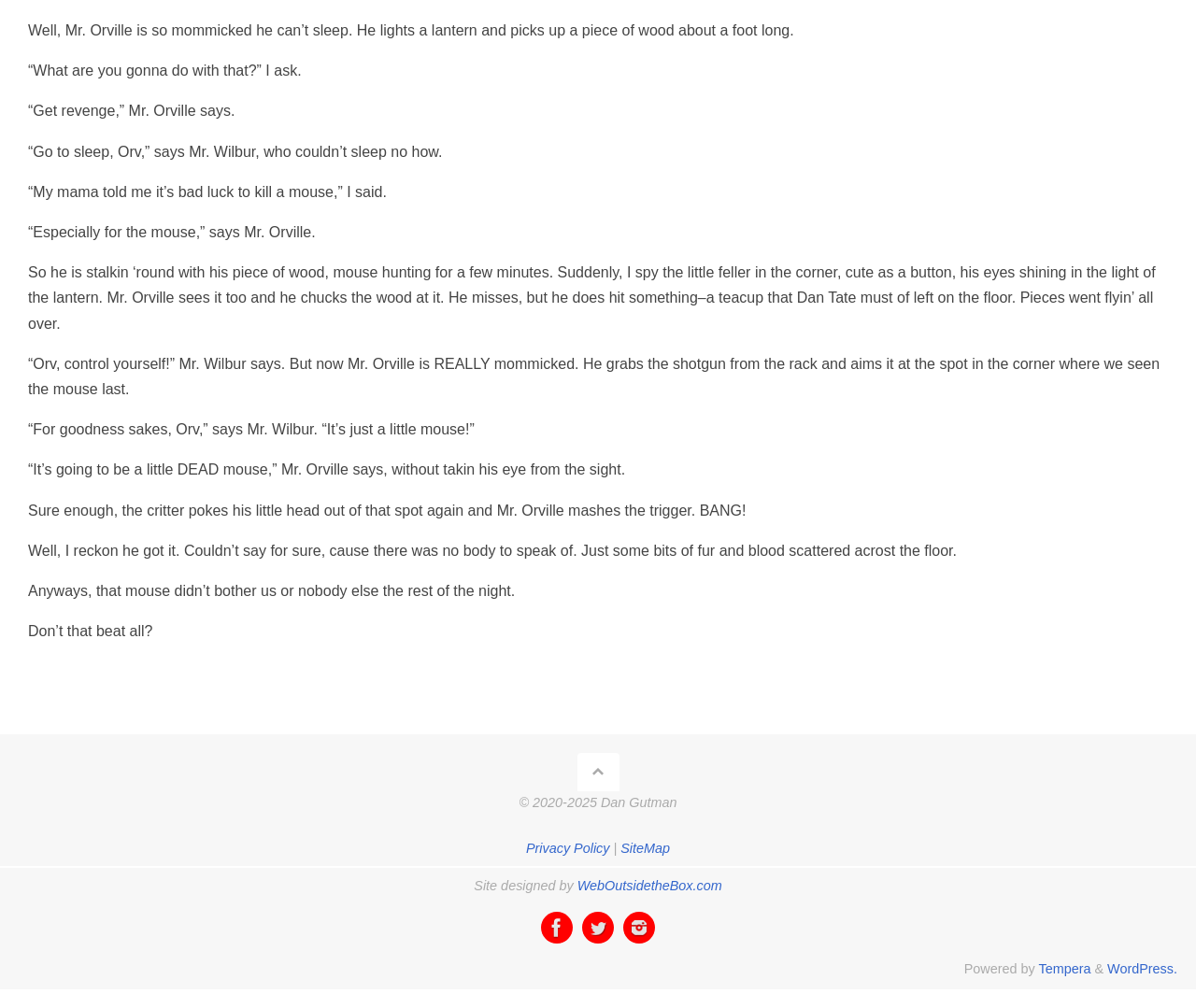What is the website's content management system?
From the image, respond with a single word or phrase.

WordPress